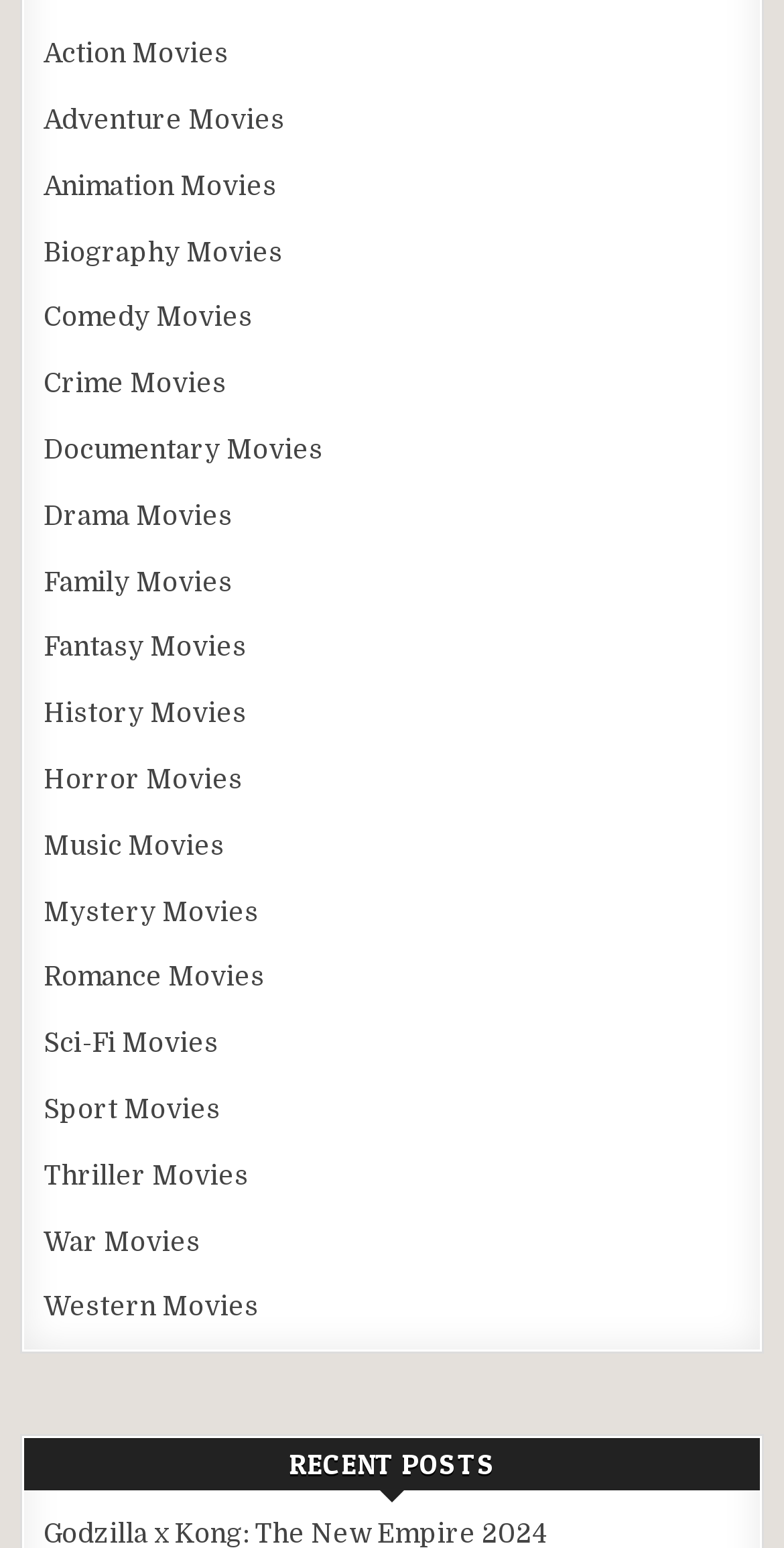Pinpoint the bounding box coordinates of the area that must be clicked to complete this instruction: "Check out Comedy Movies".

[0.056, 0.051, 0.322, 0.071]